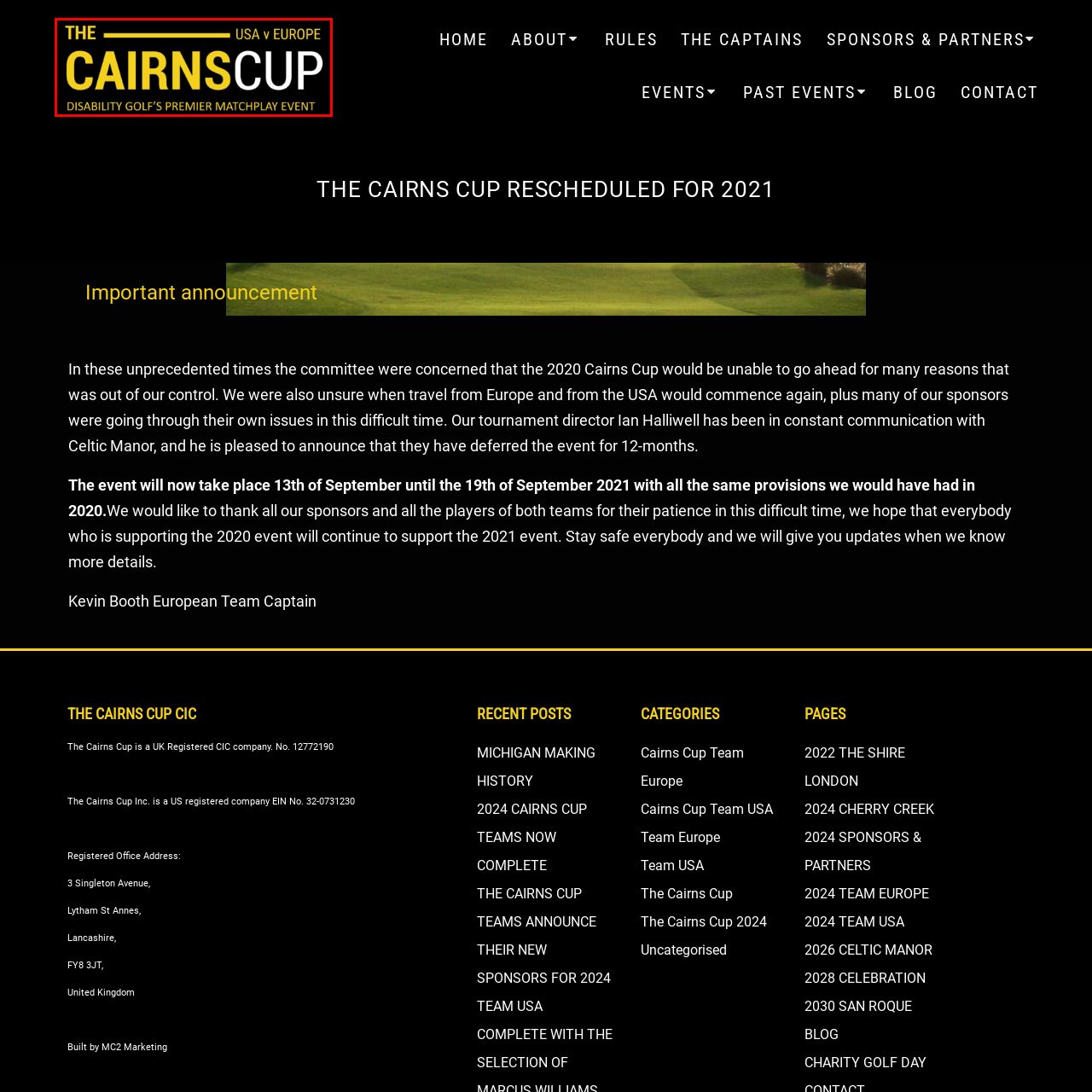Describe in detail the image that is highlighted by the red bounding box.

The image prominently features the logo of "The Cairns Cup," highlighting it as a prestigious matchplay event focused on disability golf. The design showcases a bold and vibrant aesthetic with the title "THE CAIRNS CUP" prominently displayed in large, yellow letters. Below the title, it specifies the competition aspect with "USA v EUROPE," emphasizing the international rivalry between the two teams. Further detailing its significance, the phrase "DISABILITY GOLF'S PREMIER MATCHPLAY EVENT" is included, underscoring the event's importance and dedication to inclusivity in sports. The striking combination of colors and typographic elements reflects the event's professional stature and commitment to the disability golf community.